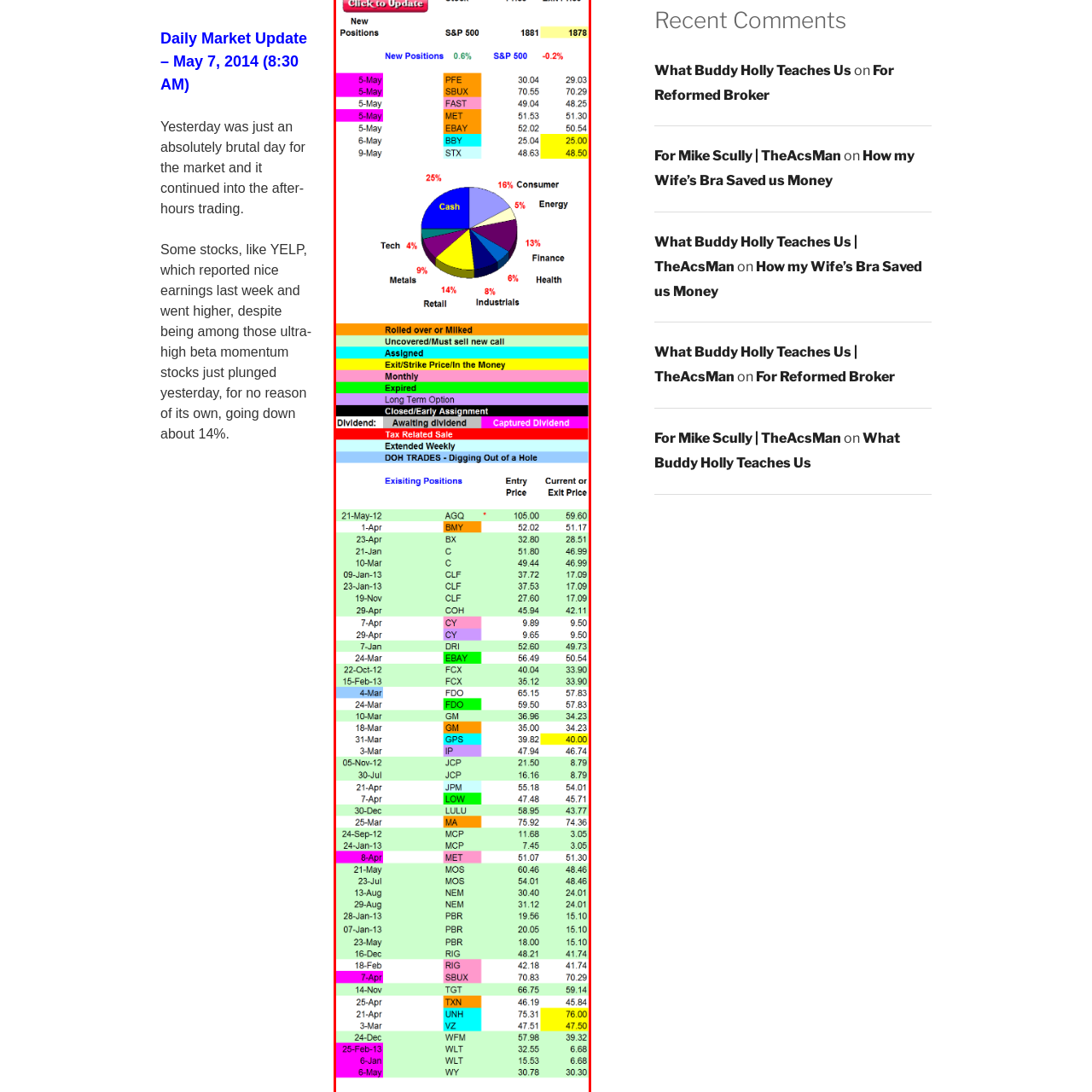Focus on the content within the red box and provide a succinct answer to this question using just one word or phrase: 
What is the sector with the second-largest allocation of assets?

Consumer stocks